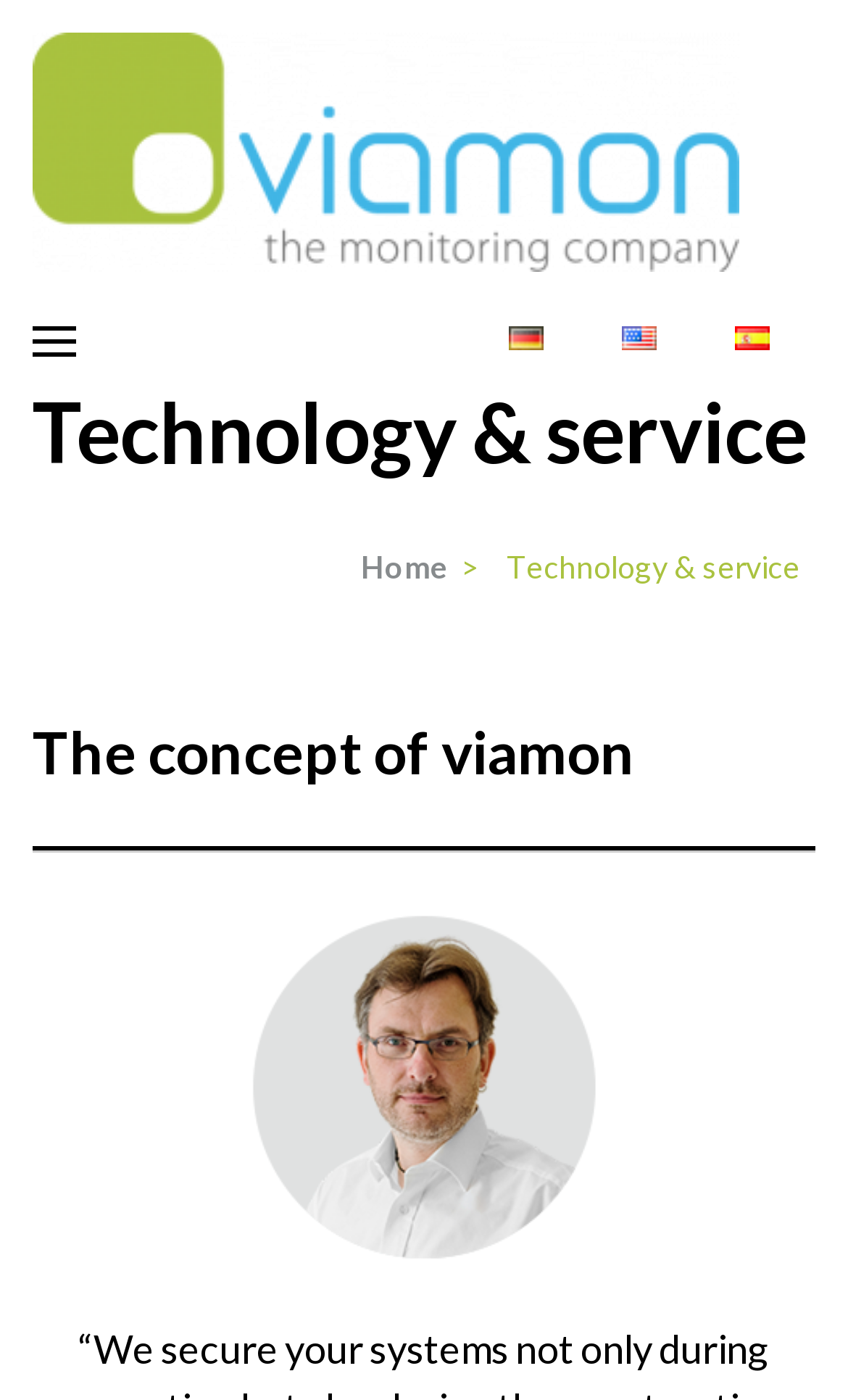What is the name of the company?
Using the details from the image, give an elaborate explanation to answer the question.

I found the company name 'viamon GmbH' mentioned in the link and image elements on the webpage, which suggests that it is the name of the company.